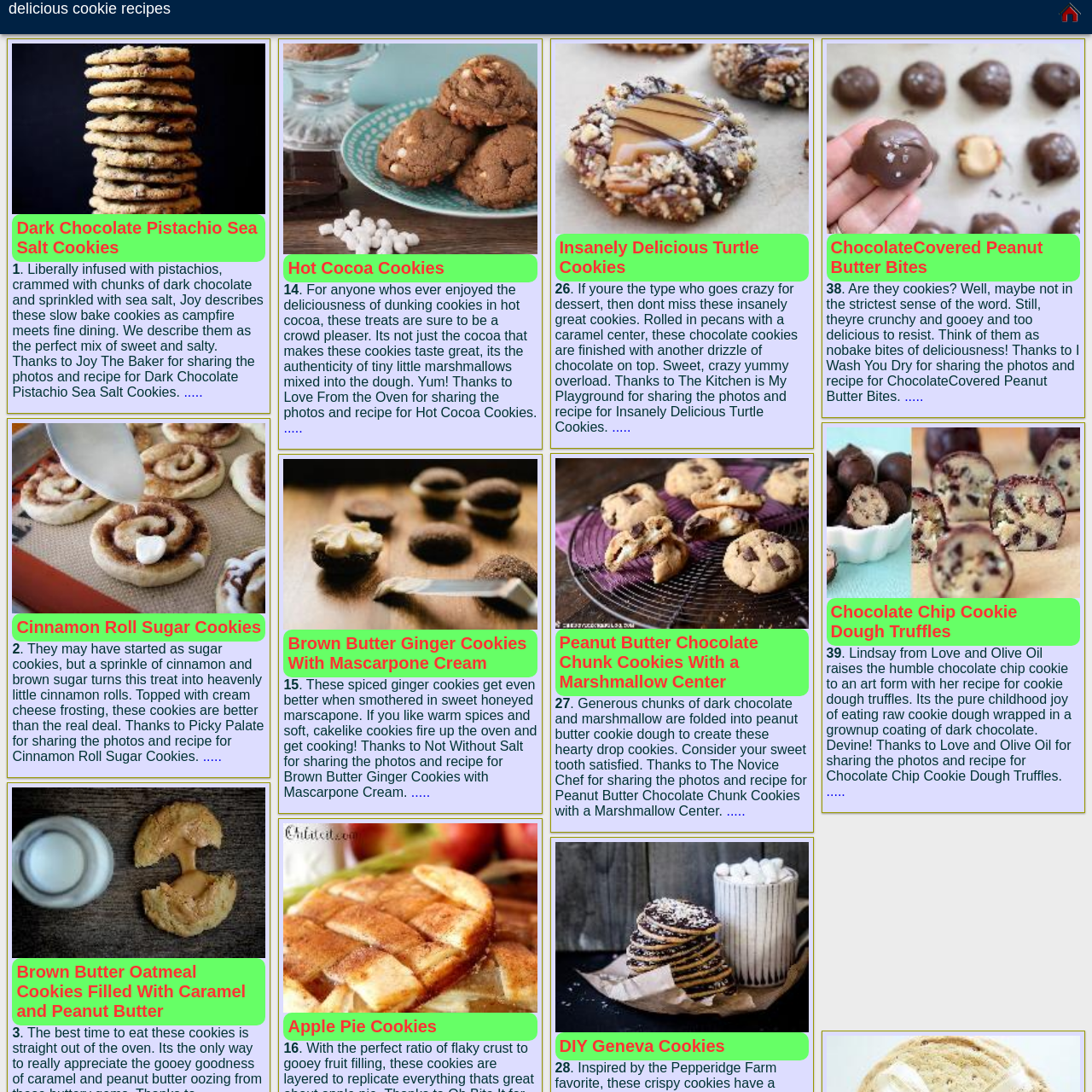Identify the bounding box coordinates for the UI element mentioned here: "parent_node: Cinnamon Roll Sugar Cookies". Provide the coordinates as four float values between 0 and 1, i.e., [left, top, right, bottom].

[0.011, 0.551, 0.243, 0.564]